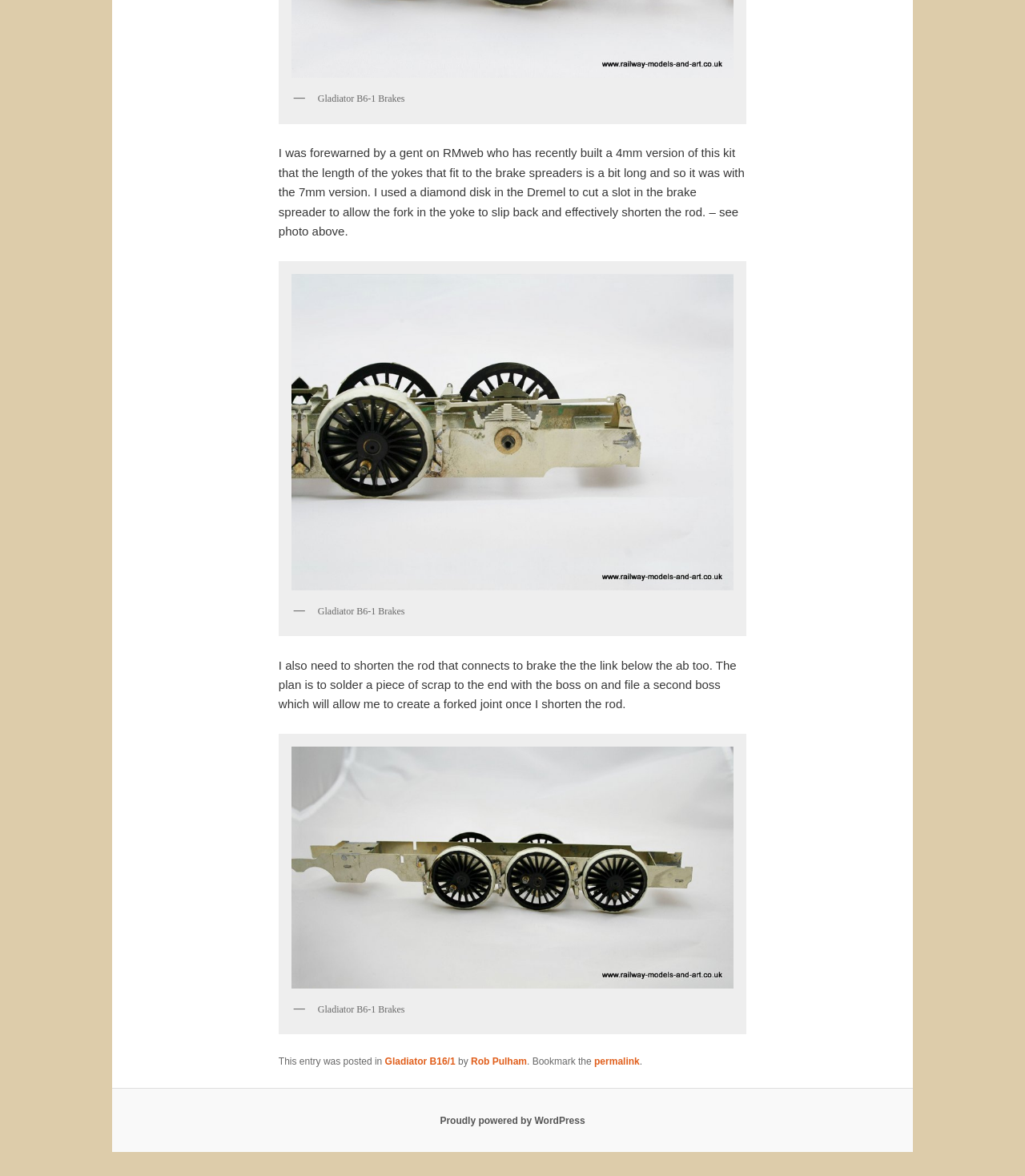Answer the question with a brief word or phrase:
How many images are in the article?

2